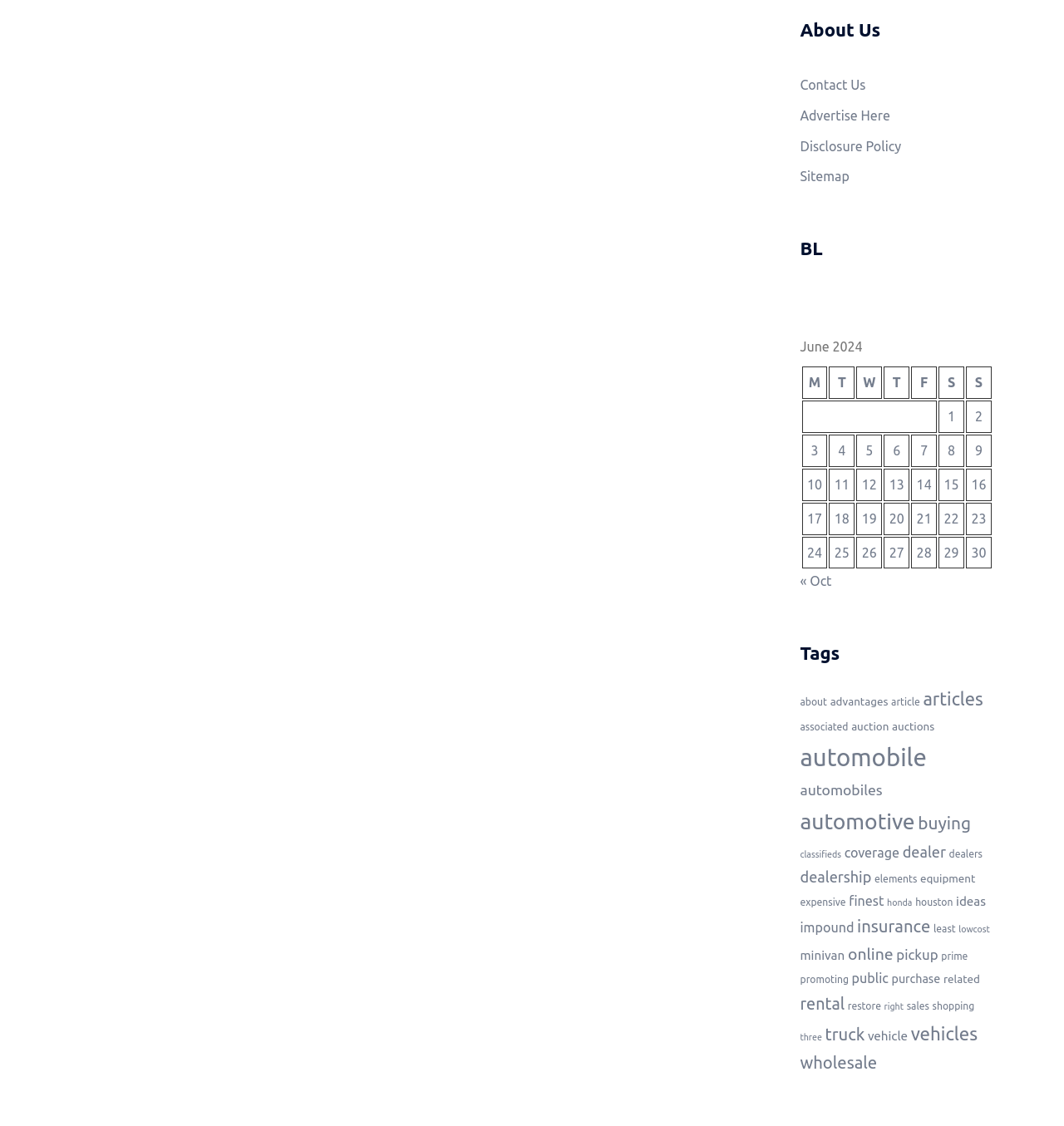Please respond in a single word or phrase: 
How many items are associated with the tag 'automobile'?

53 items